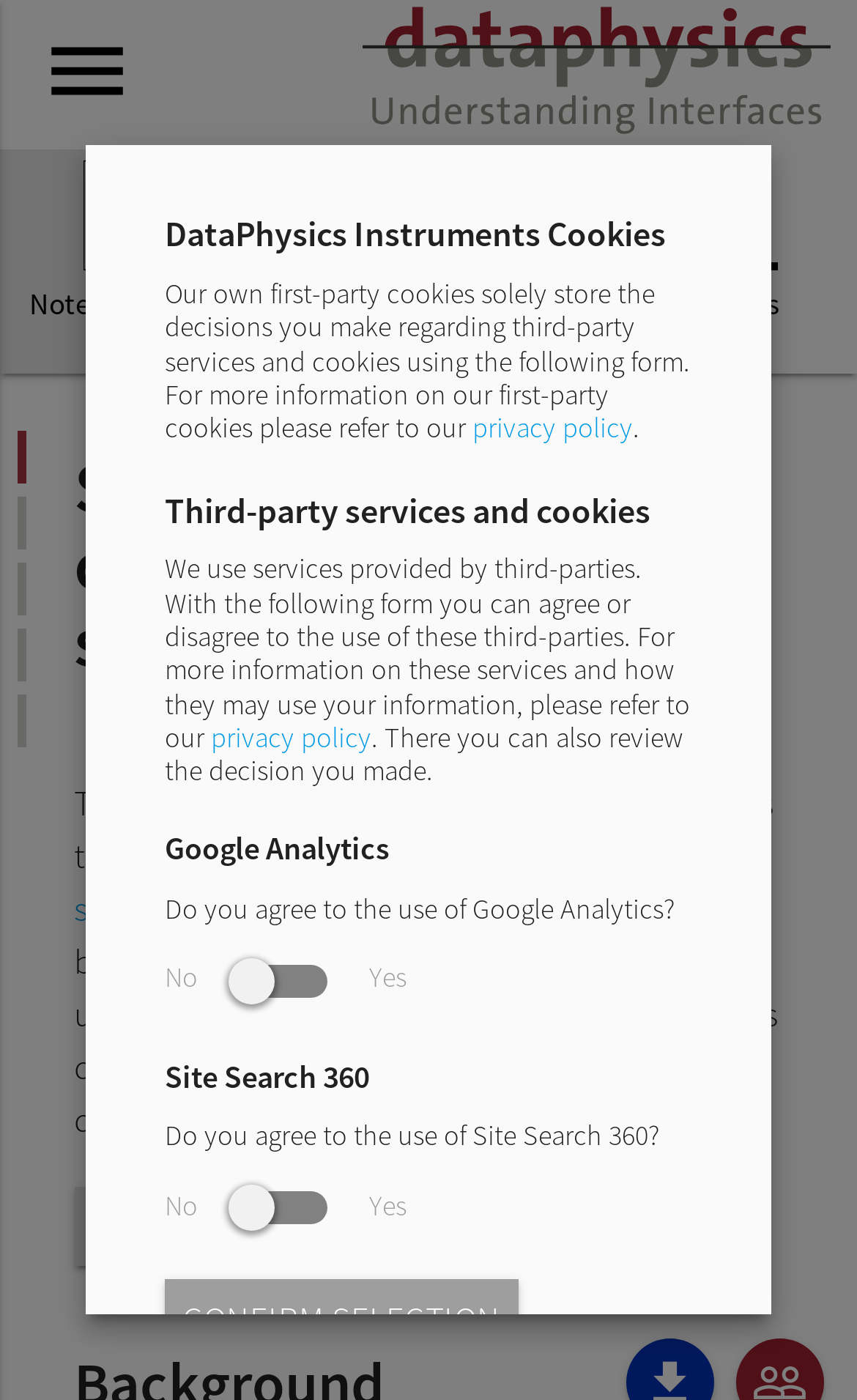Highlight the bounding box coordinates of the region I should click on to meet the following instruction: "Read About Global Genes".

None